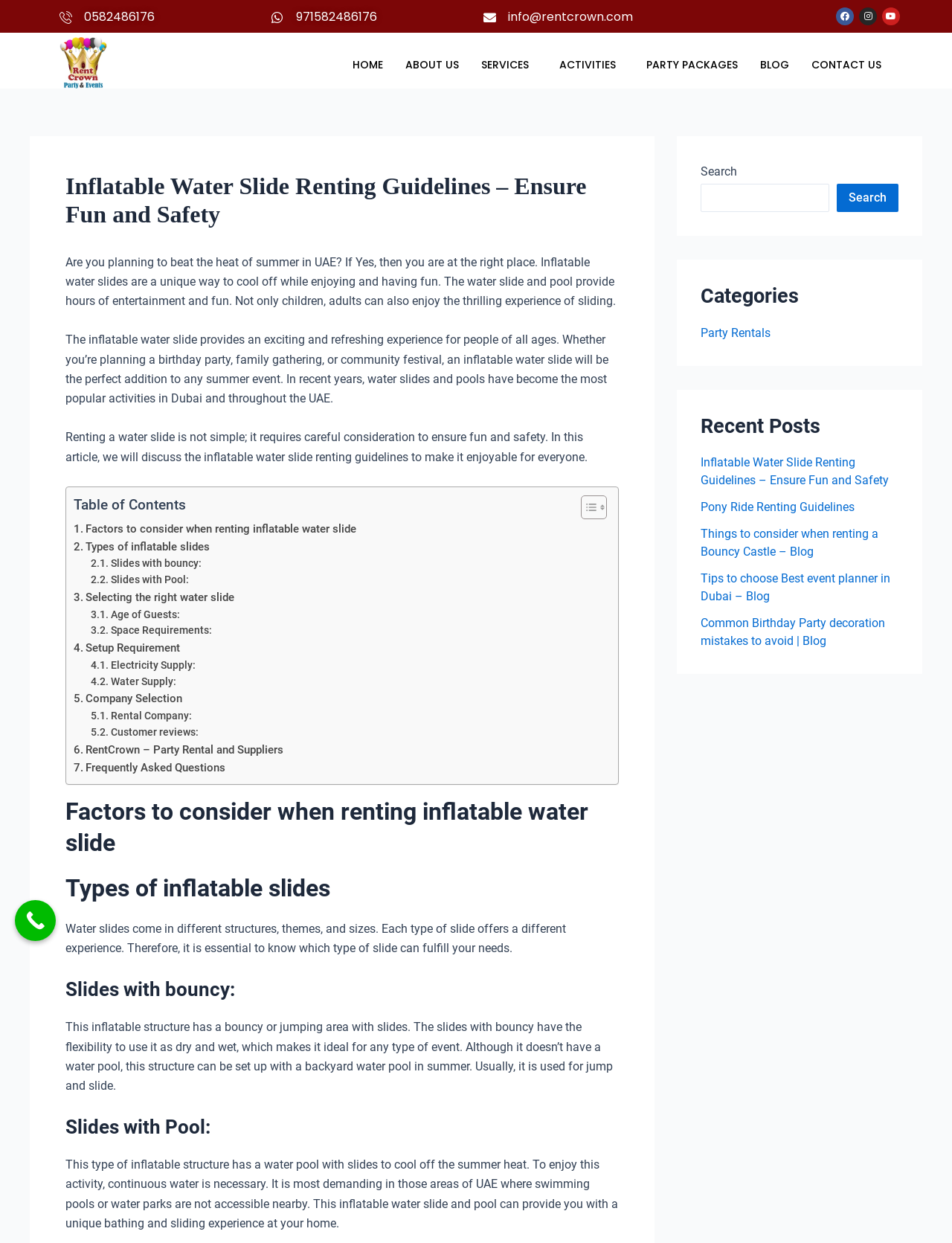Locate the bounding box coordinates of the element that should be clicked to fulfill the instruction: "Call the company".

[0.062, 0.006, 0.27, 0.022]